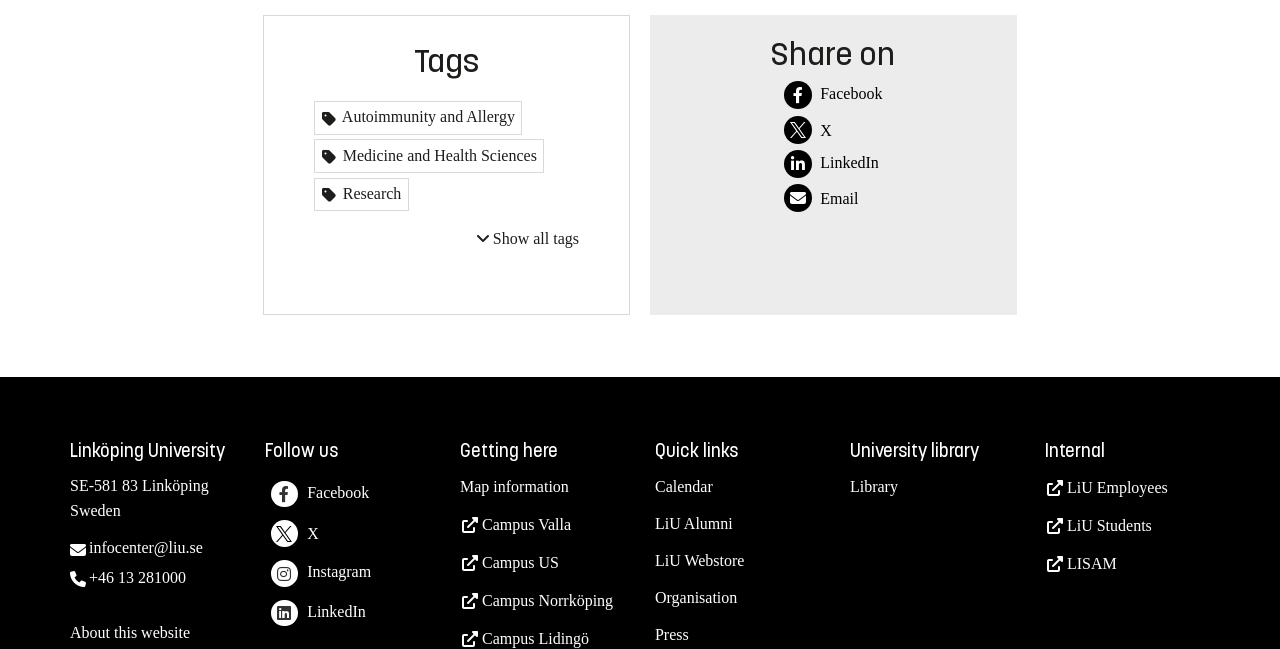What is the name of the university?
Look at the screenshot and give a one-word or phrase answer.

Linköping University